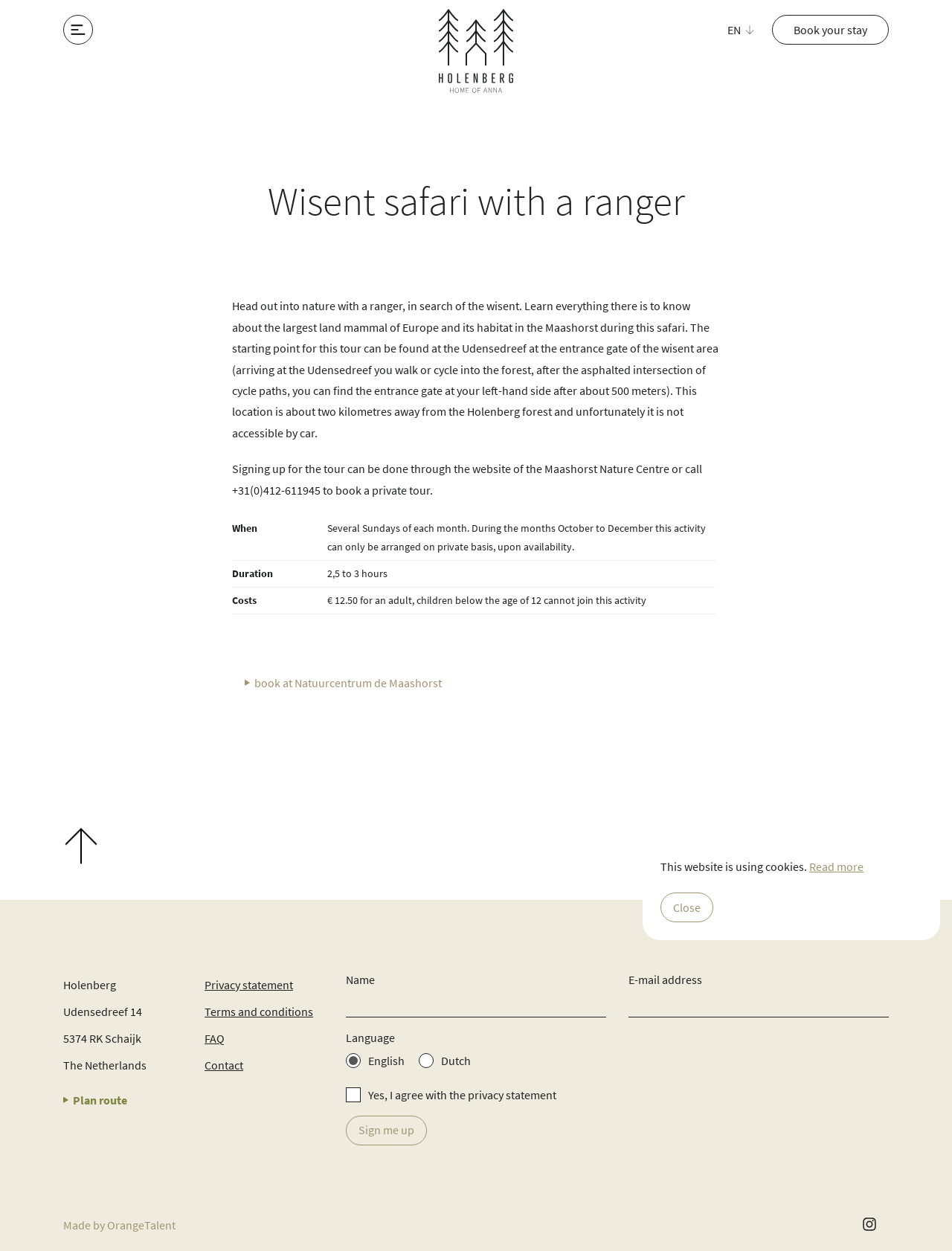Respond to the question with just a single word or phrase: 
What is the cost of the wisent safari for an adult?

€ 12.50